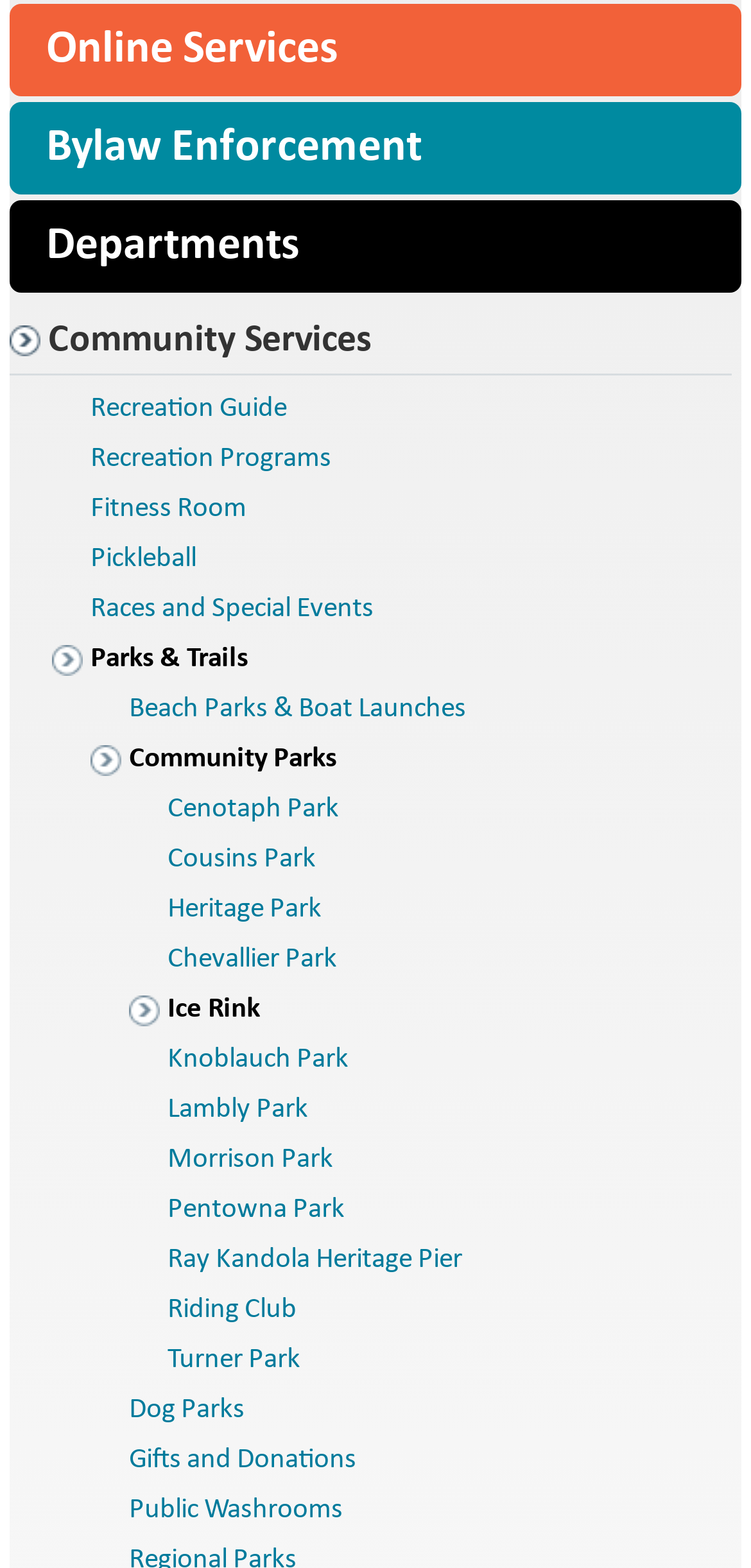What is the last recreation program listed?
Look at the screenshot and respond with one word or a short phrase.

Riding Club